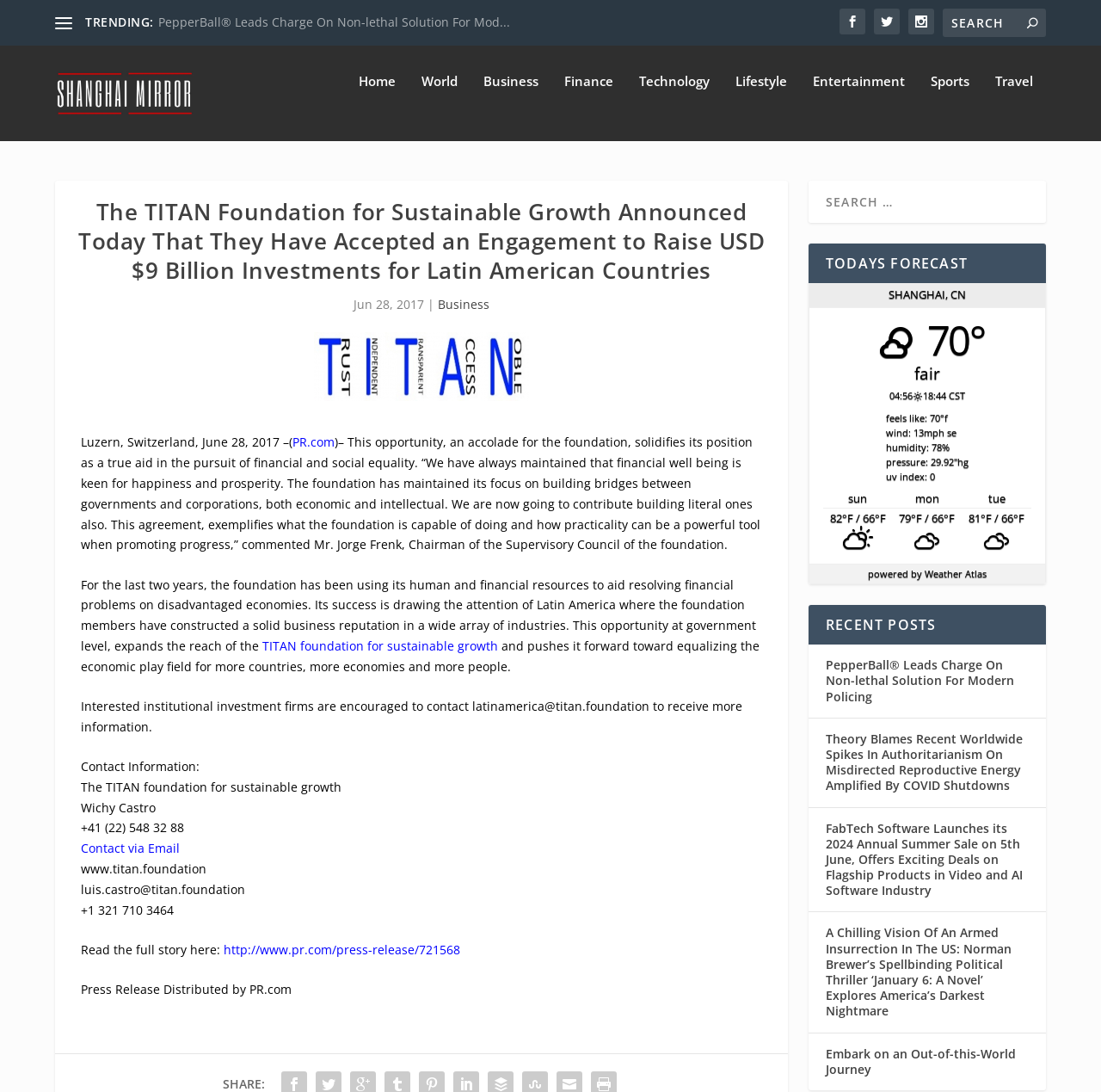Generate the text content of the main headline of the webpage.

The TITAN Foundation for Sustainable Growth Announced Today That They Have Accepted an Engagement to Raise USD $9 Billion Investments for Latin American Countries